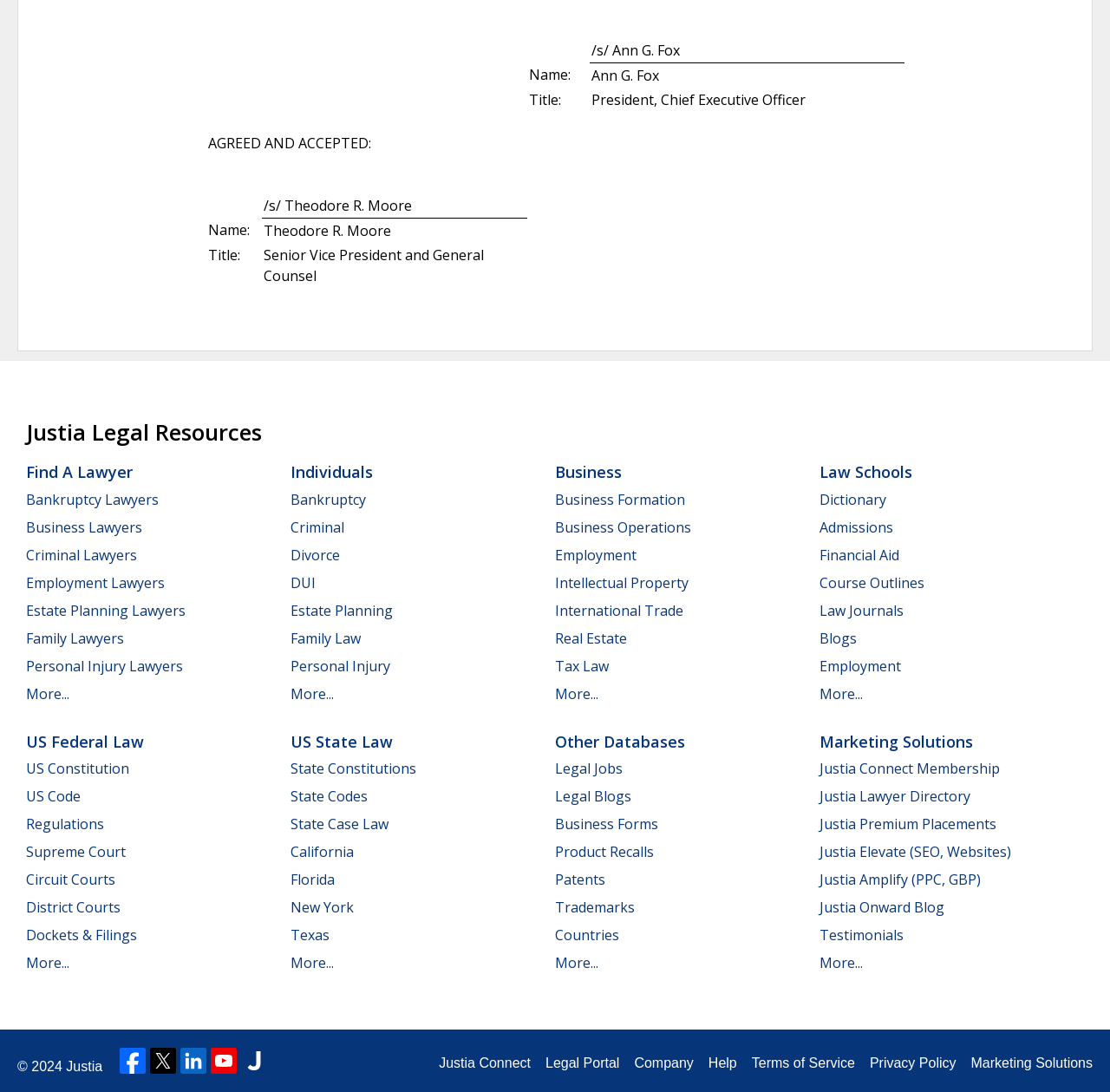How many links are there in the left column?
Answer the question with detailed information derived from the image.

I counted the number of links in the left column and found 9 links, including 'Find A Lawyer', 'Bankruptcy Lawyers', and so on.